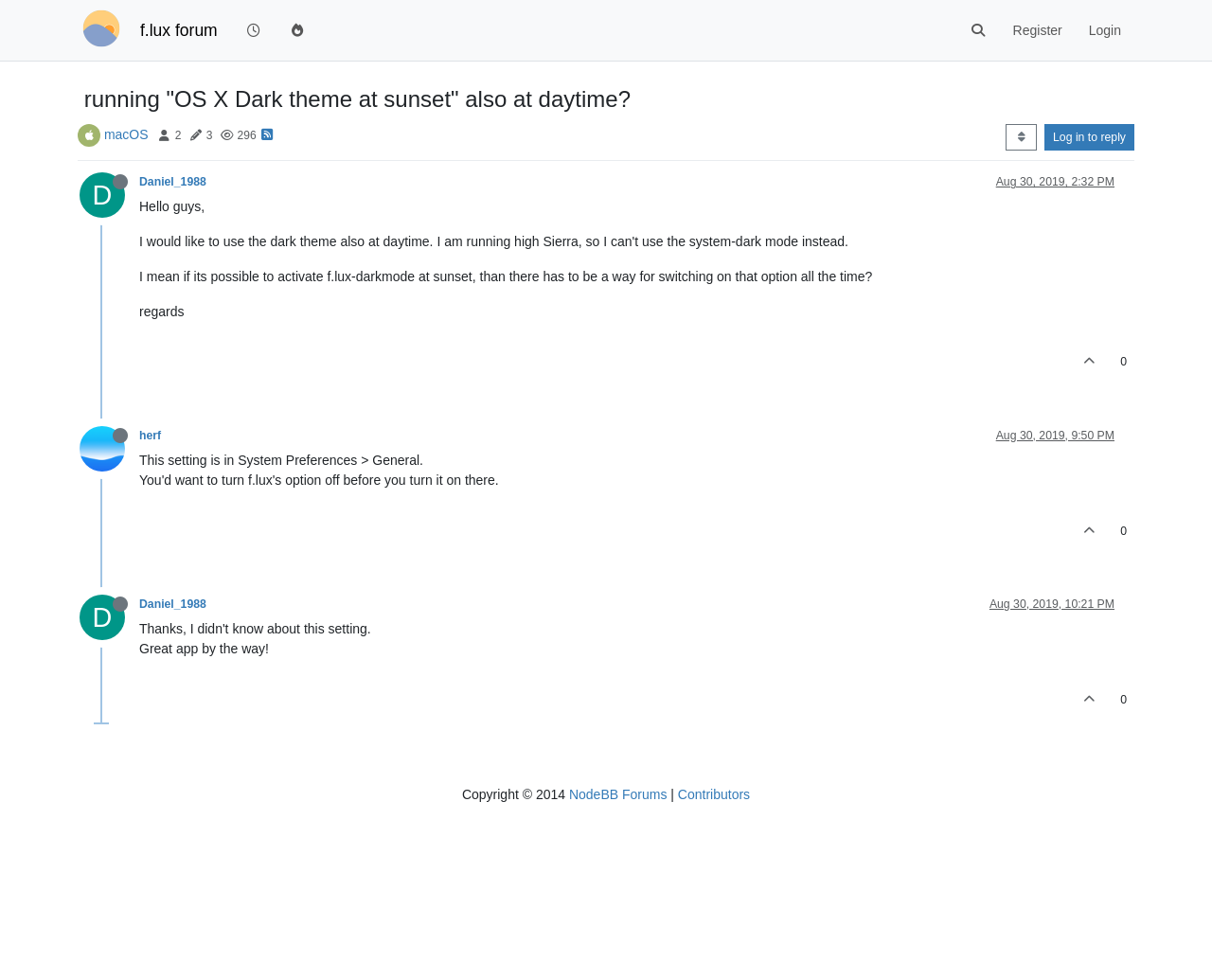Pinpoint the bounding box coordinates for the area that should be clicked to perform the following instruction: "Reply to the post".

[0.862, 0.127, 0.936, 0.154]